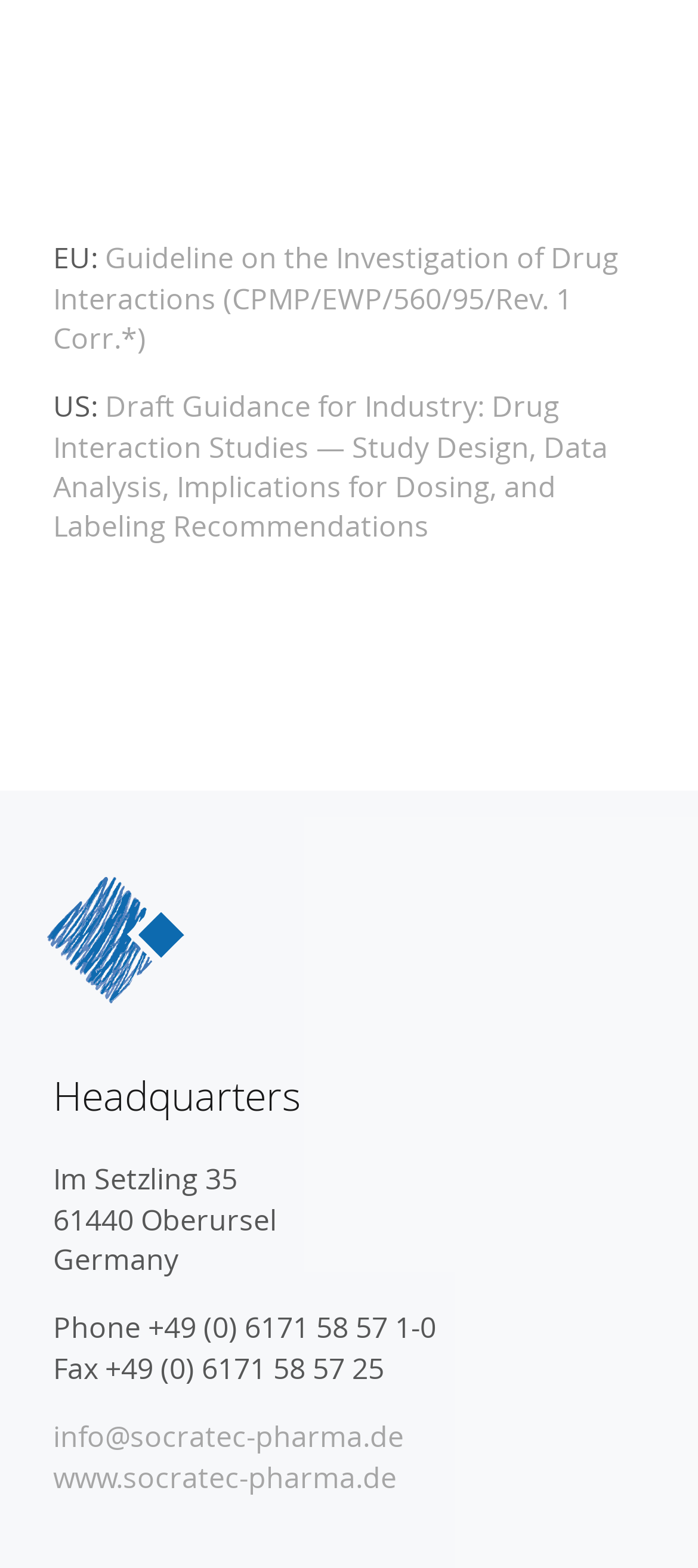What is the phone number of the company?
Respond to the question with a well-detailed and thorough answer.

I found the answer by looking at the 'Phone' section, which lists the phone number as '+49 (0) 6171 58 57 1-0'.